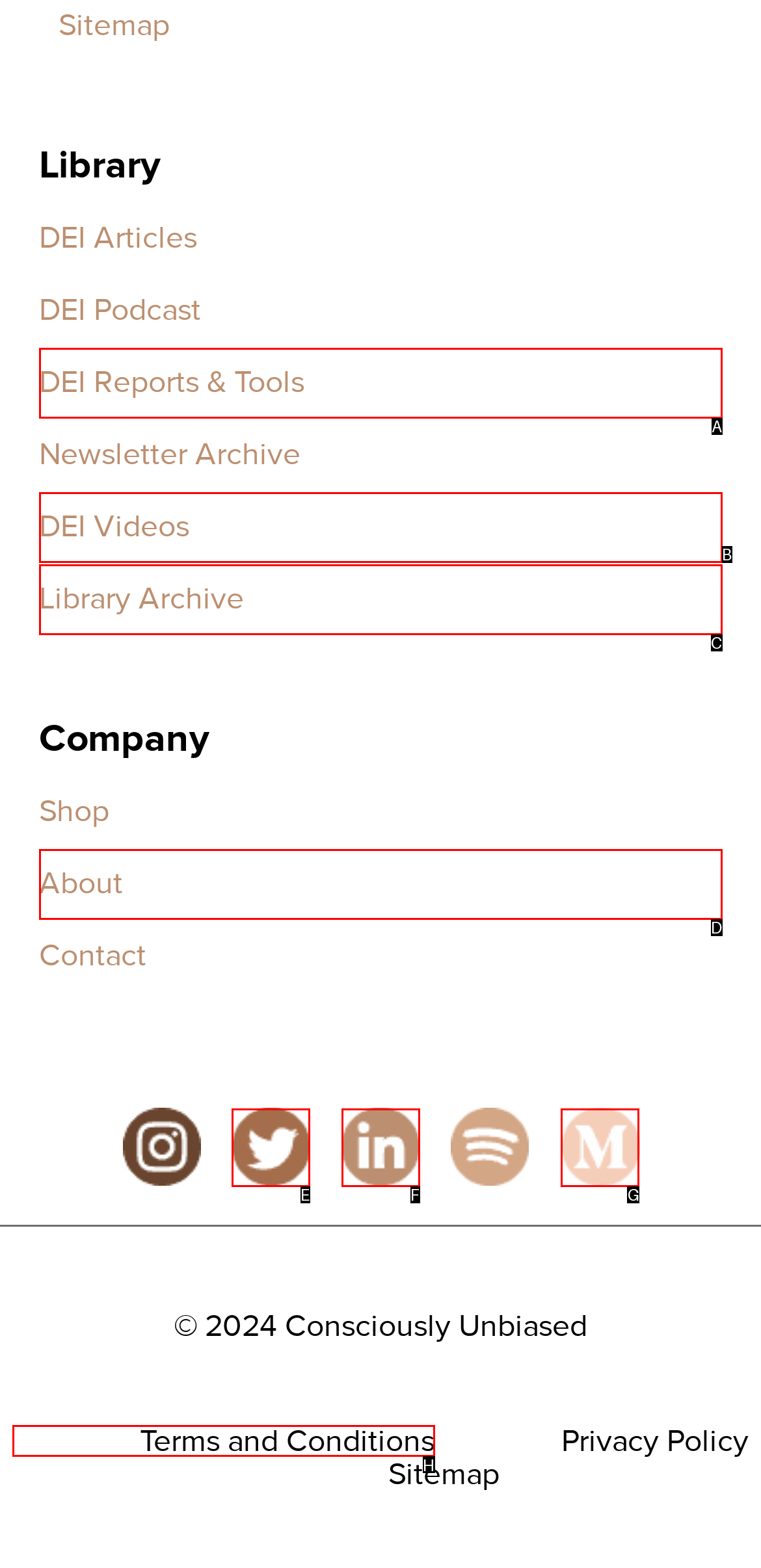Determine the letter of the element you should click to carry out the task: Go to Terms and Conditions
Answer with the letter from the given choices.

H